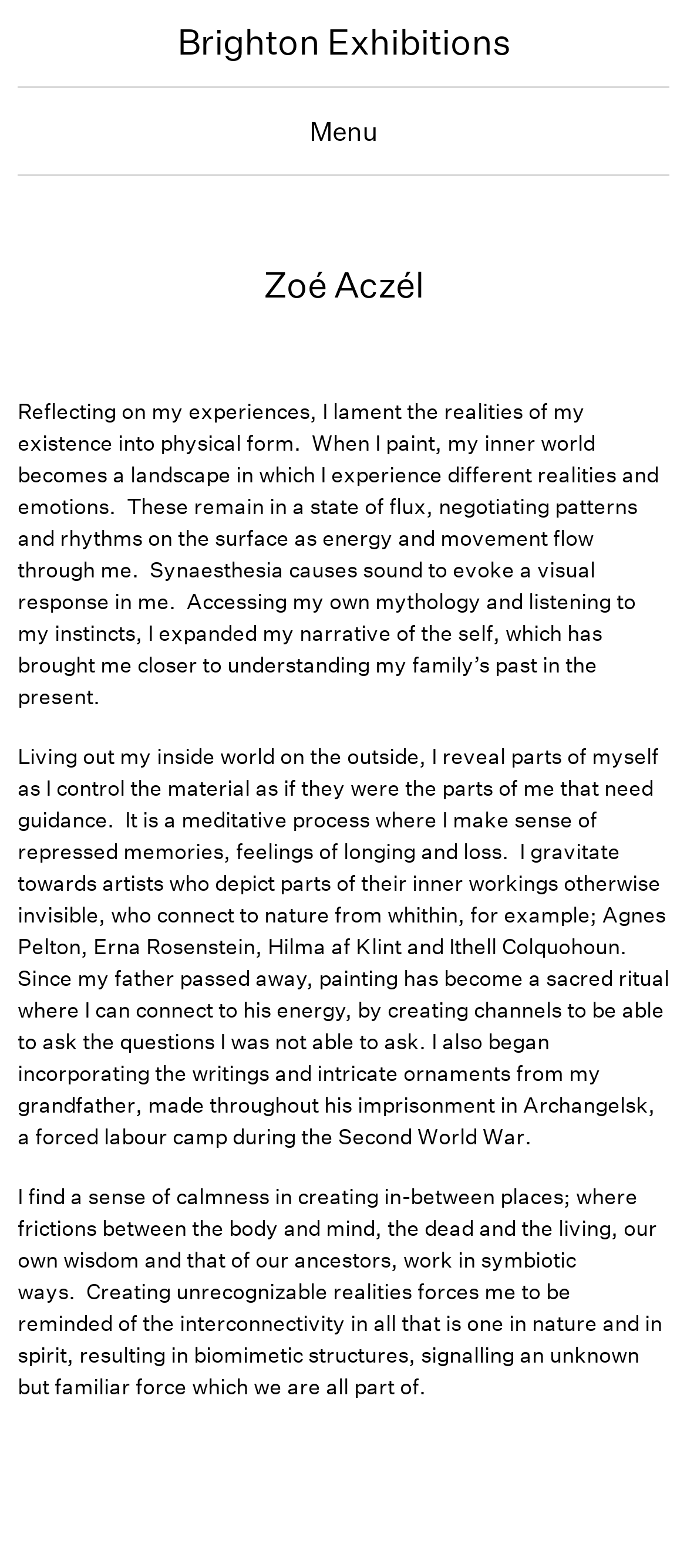Use the information in the screenshot to answer the question comprehensively: What is the artist's approach to creating art?

The artist's approach to creating art can be inferred from the text 'It is a meditative process where I make sense of repressed memories, feelings of longing and loss.' which is located within the button 'Menu' and has a bounding box of [0.026, 0.473, 0.969, 0.613].